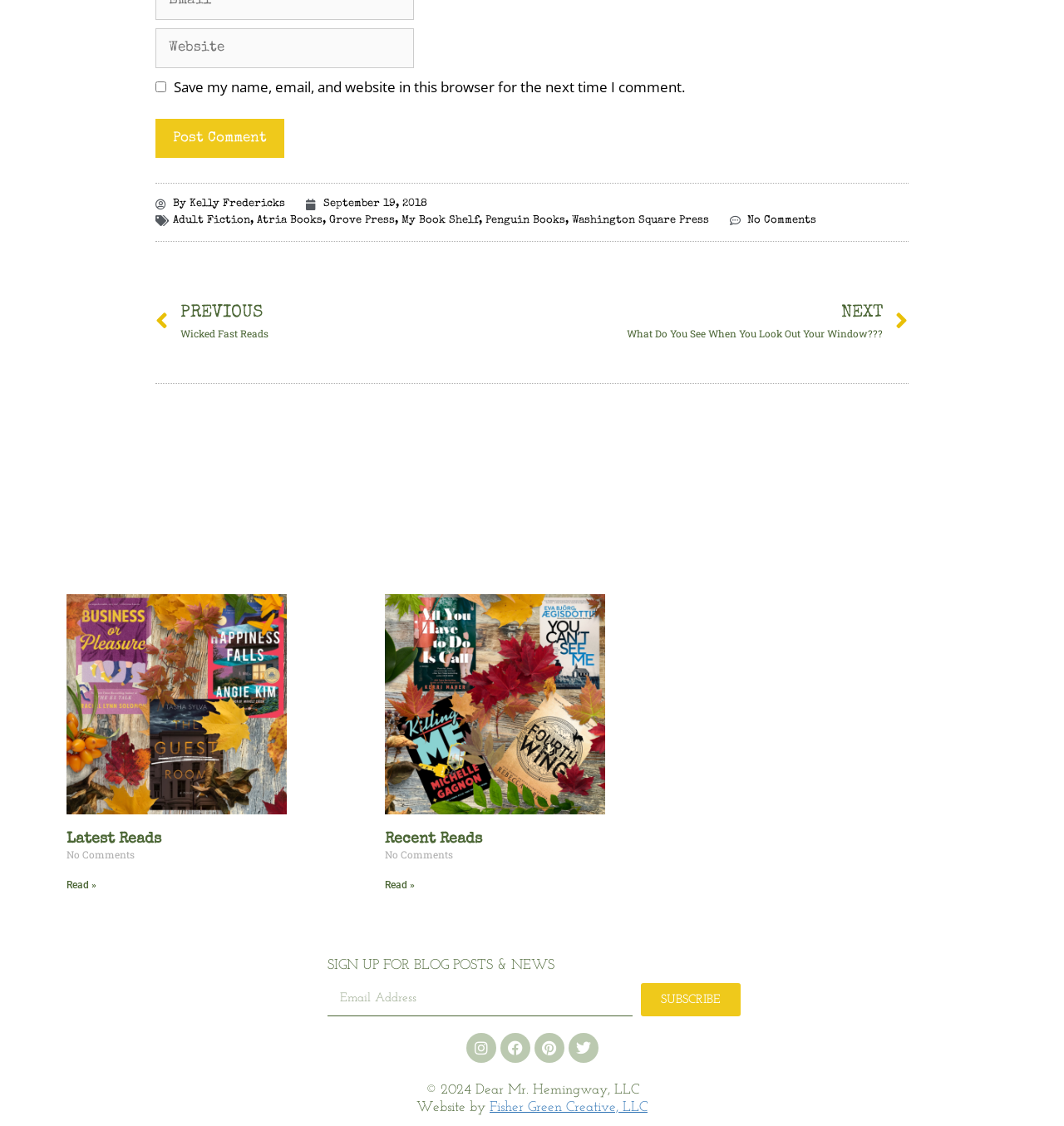Identify the bounding box for the described UI element: "Penguin Books".

[0.456, 0.191, 0.531, 0.201]